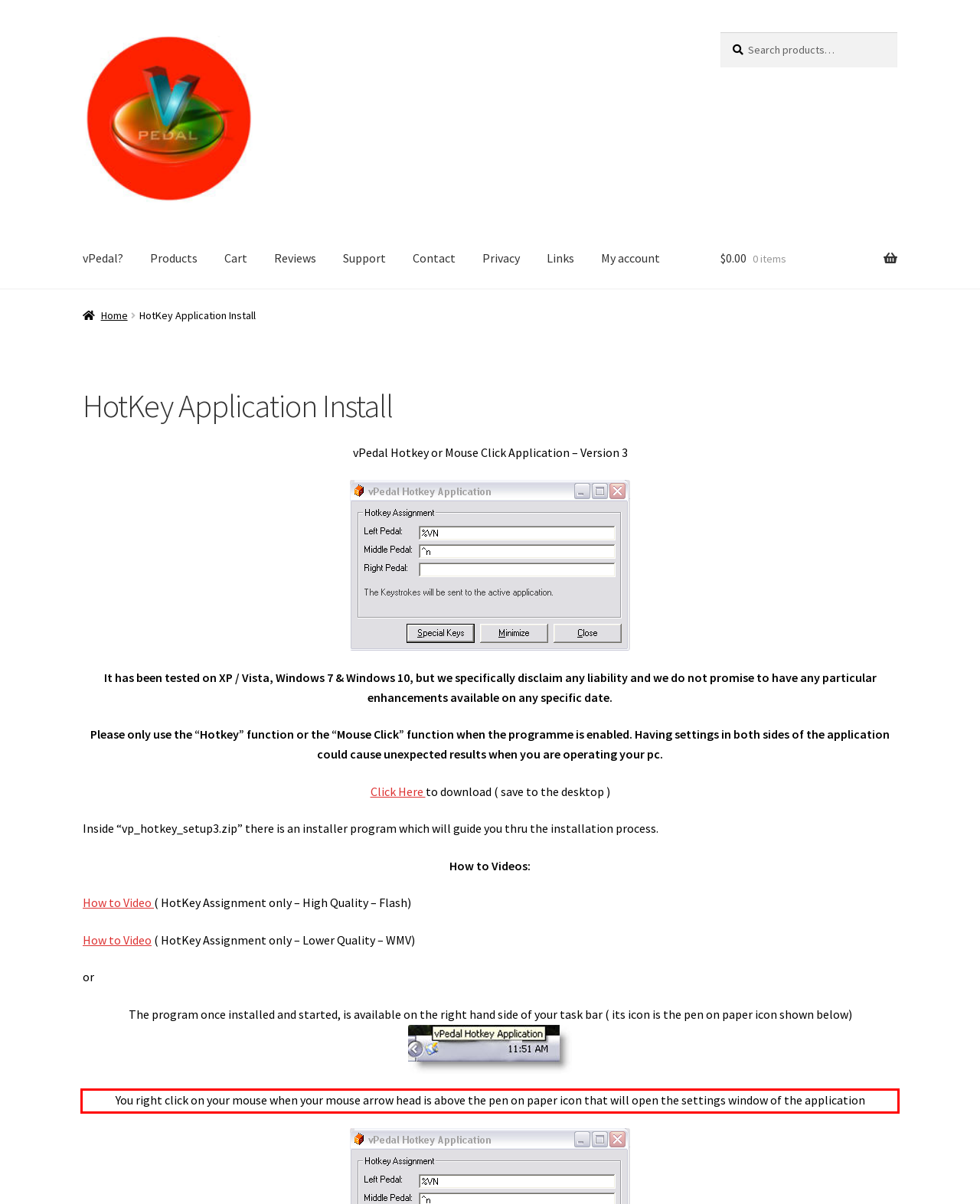You have a screenshot of a webpage with a red bounding box. Identify and extract the text content located inside the red bounding box.

You right click on your mouse when your mouse arrow head is above the pen on paper icon that will open the settings window of the application